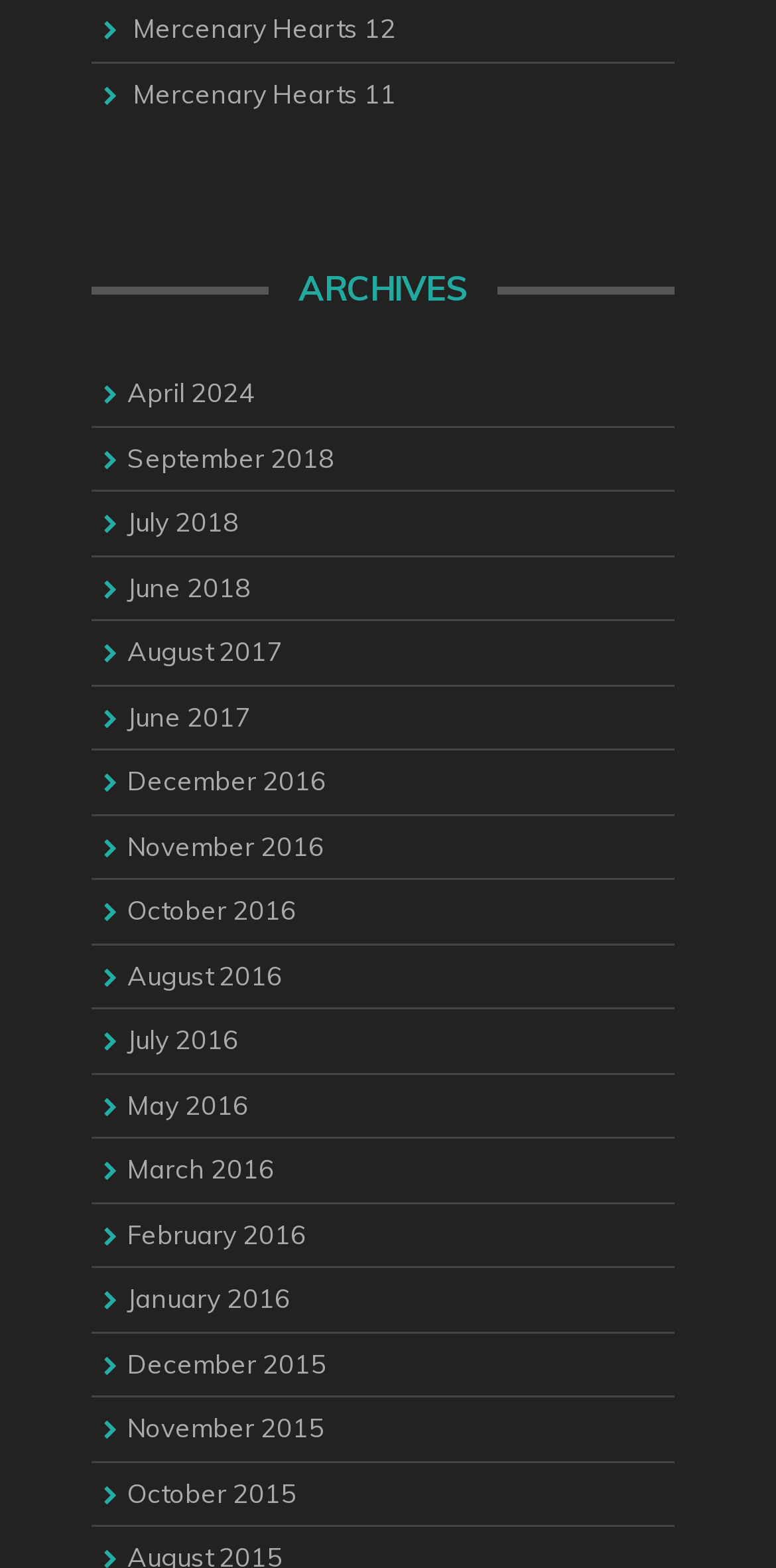Locate the bounding box coordinates of the clickable area to execute the instruction: "view posts from April 2024". Provide the coordinates as four float numbers between 0 and 1, represented as [left, top, right, bottom].

[0.164, 0.24, 0.328, 0.26]